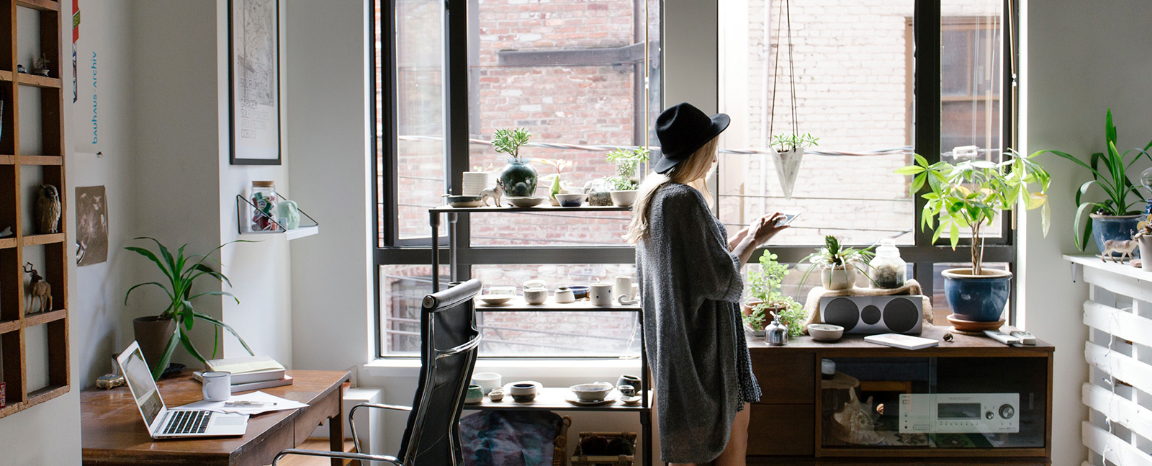Respond with a single word or phrase to the following question: Are there plants in the office?

Yes